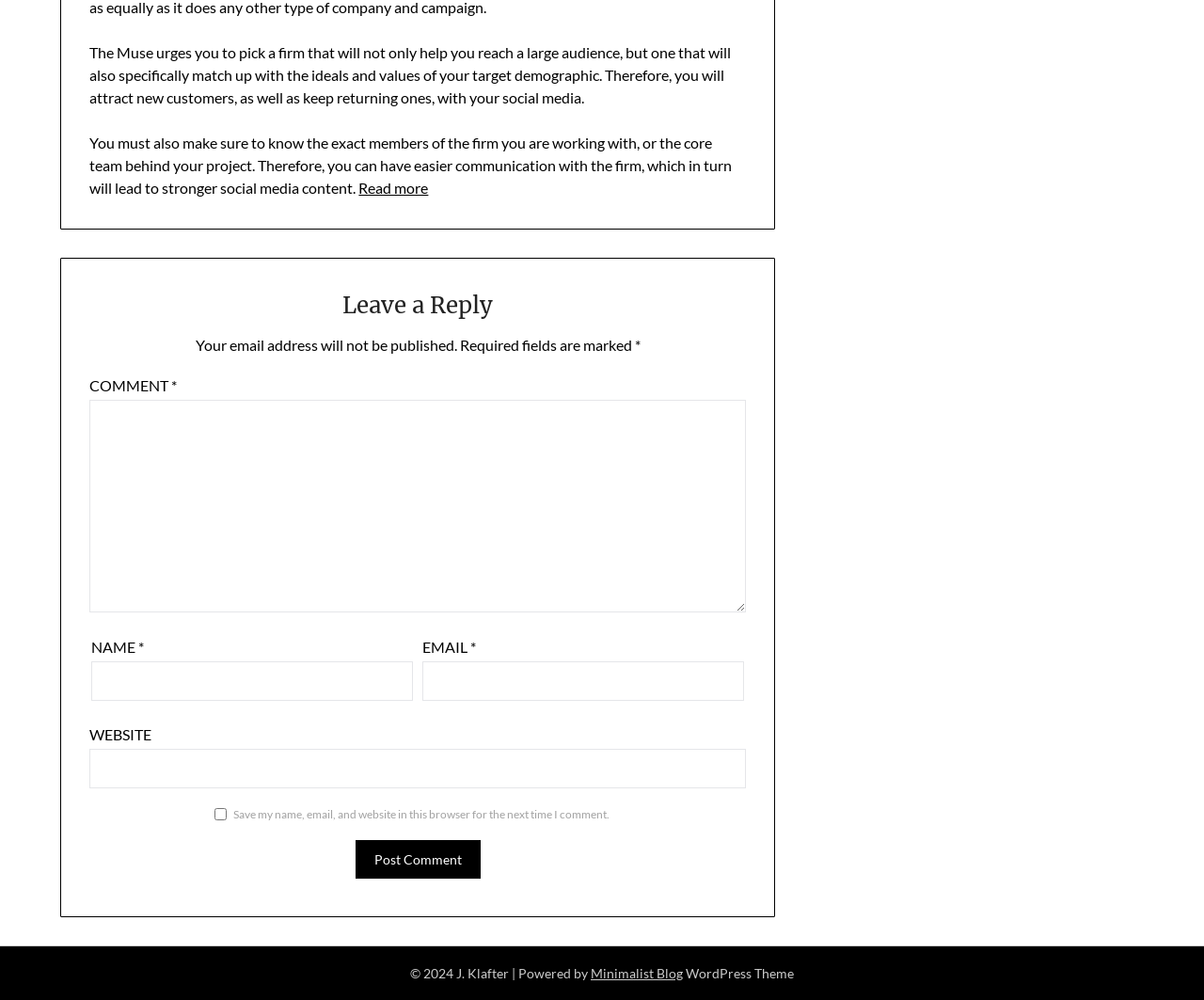Using the element description parent_node: WEBSITE name="url", predict the bounding box coordinates for the UI element. Provide the coordinates in (top-left x, top-left y, bottom-right x, bottom-right y) format with values ranging from 0 to 1.

[0.075, 0.749, 0.619, 0.789]